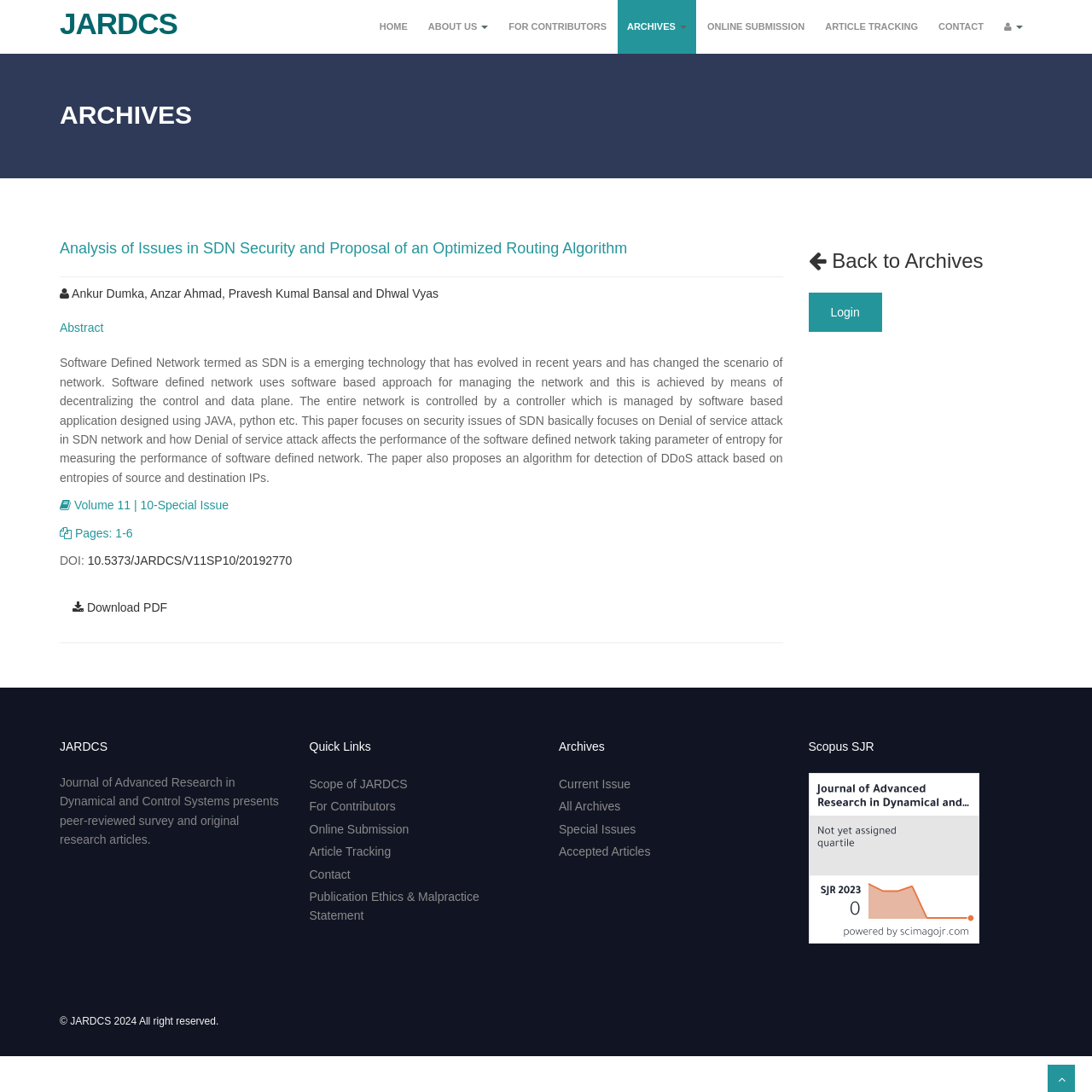Please locate the bounding box coordinates of the region I need to click to follow this instruction: "Check SCImago Journal & Country Rank".

[0.74, 0.779, 0.896, 0.791]